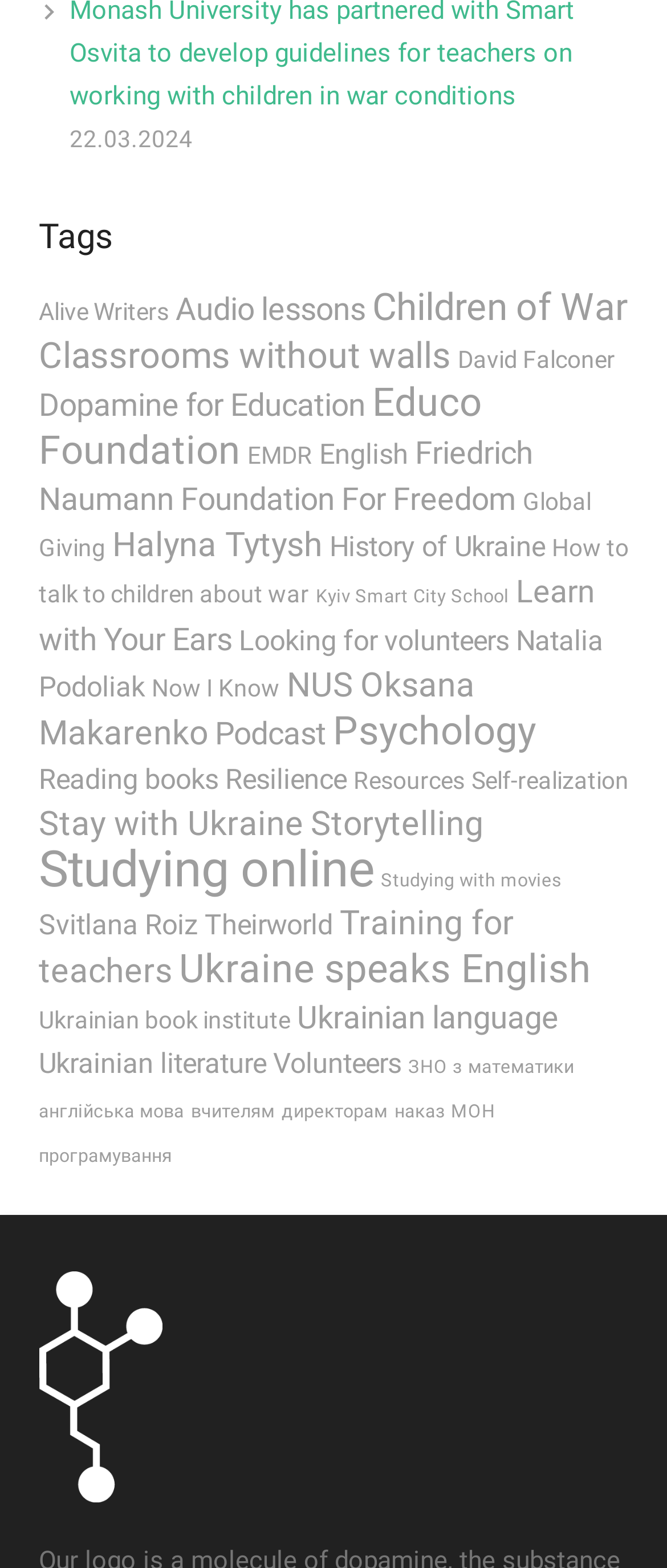How many items are related to 'Studying online'?
Please respond to the question with as much detail as possible.

By examining the links on the webpage, I found that the link 'Studying online' has 18 items associated with it, which can be inferred from the text '(18 items)' next to the link.